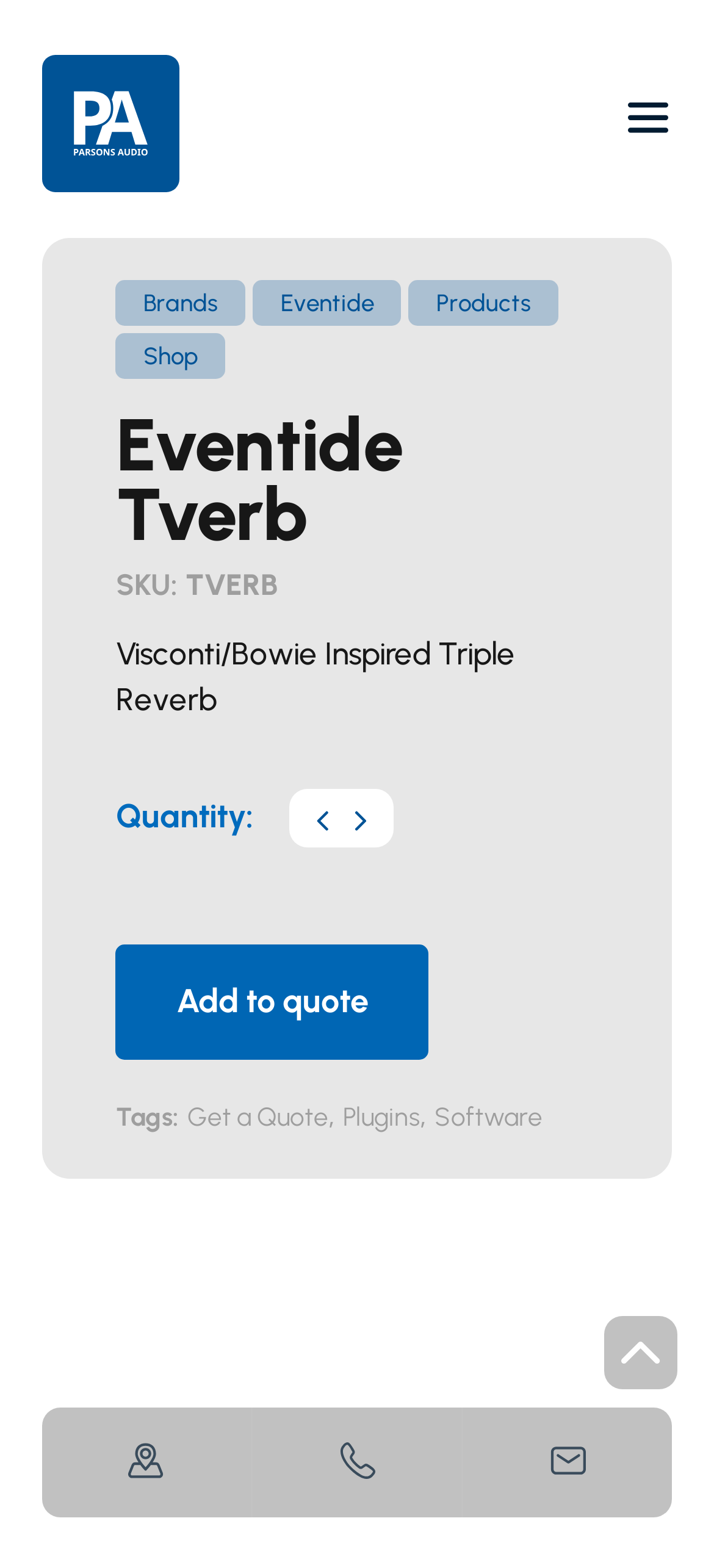What is the product name?
Answer with a single word or phrase by referring to the visual content.

Eventide Tverb